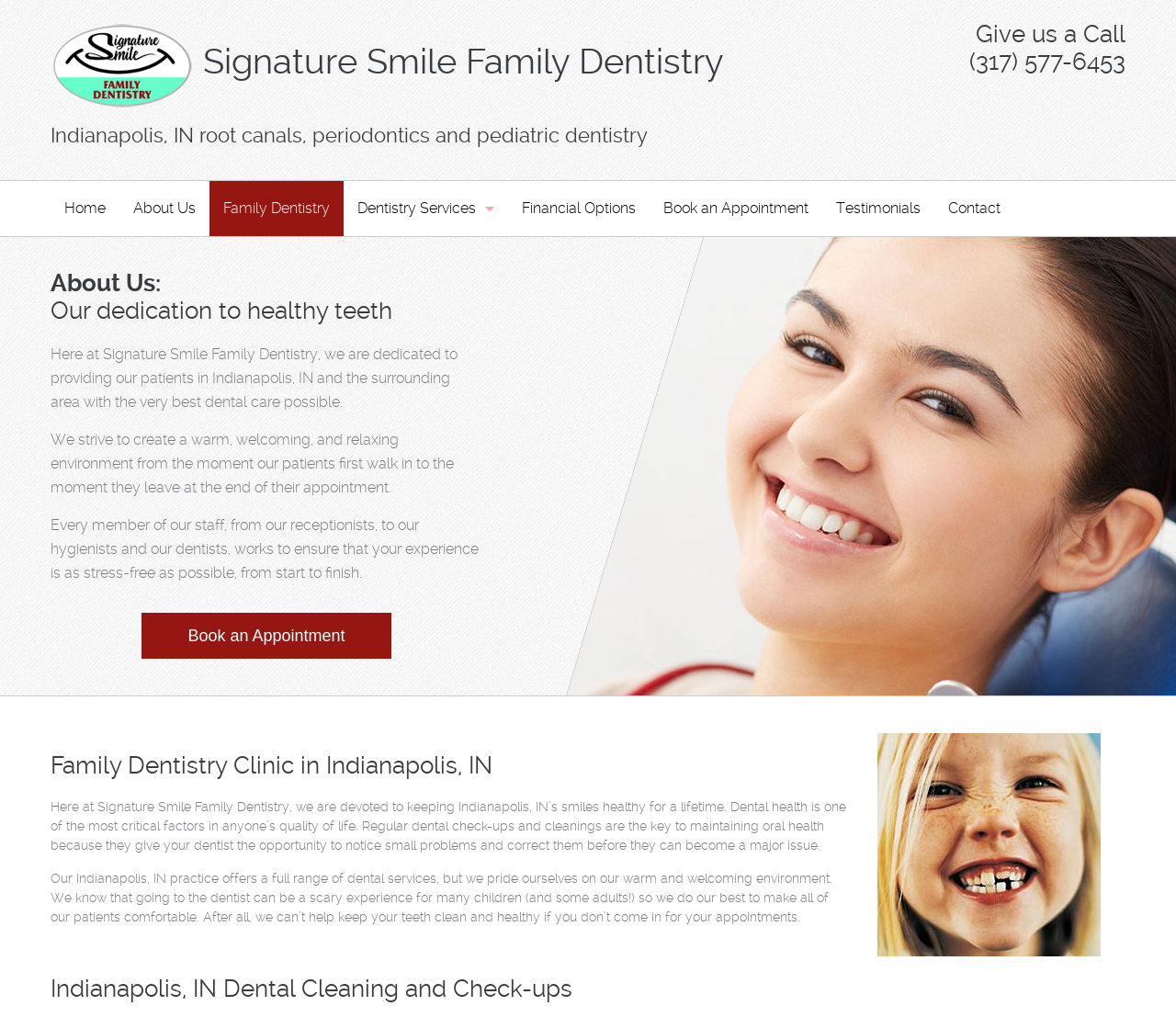Please locate the clickable area by providing the bounding box coordinates to follow this instruction: "Book an Appointment".

[0.552, 0.178, 0.699, 0.232]